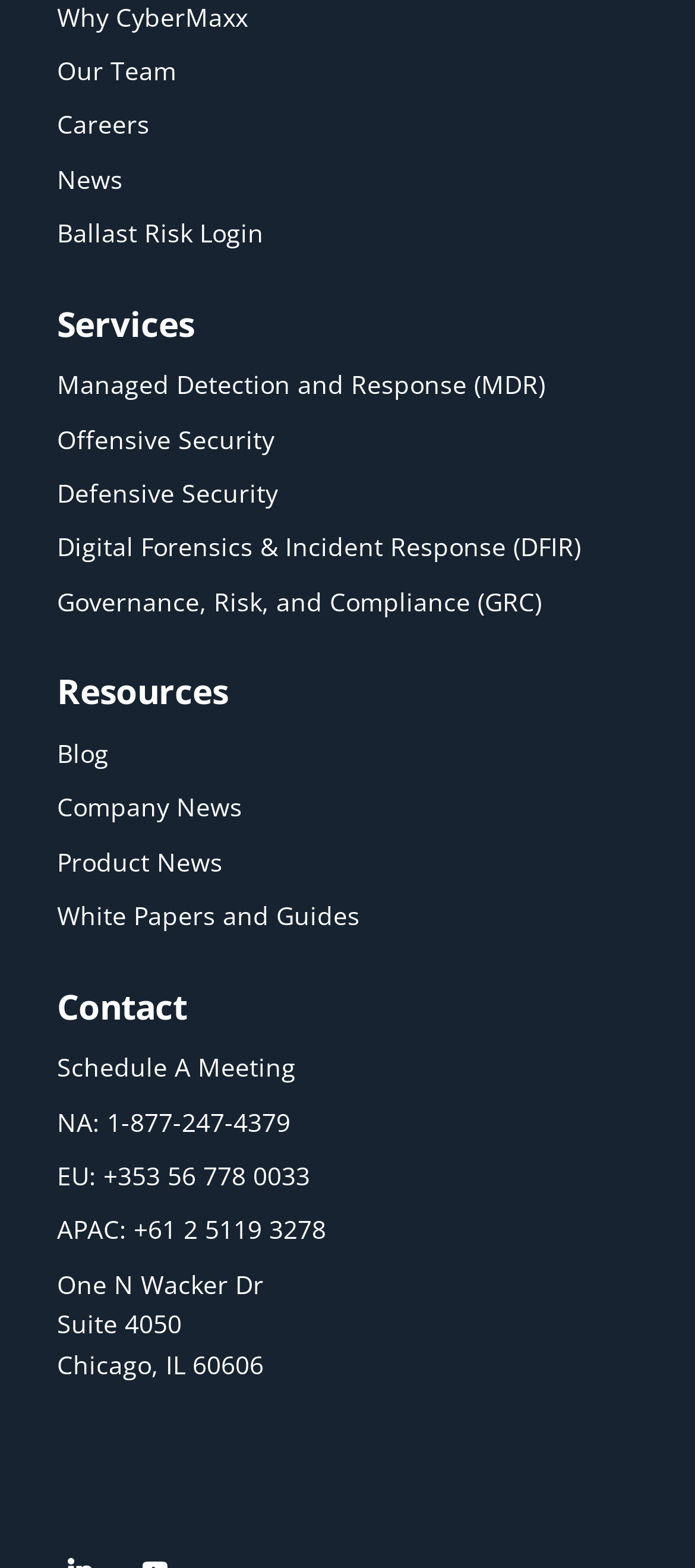Please identify the coordinates of the bounding box that should be clicked to fulfill this instruction: "Learn about managed detection and response".

[0.082, 0.234, 0.785, 0.256]